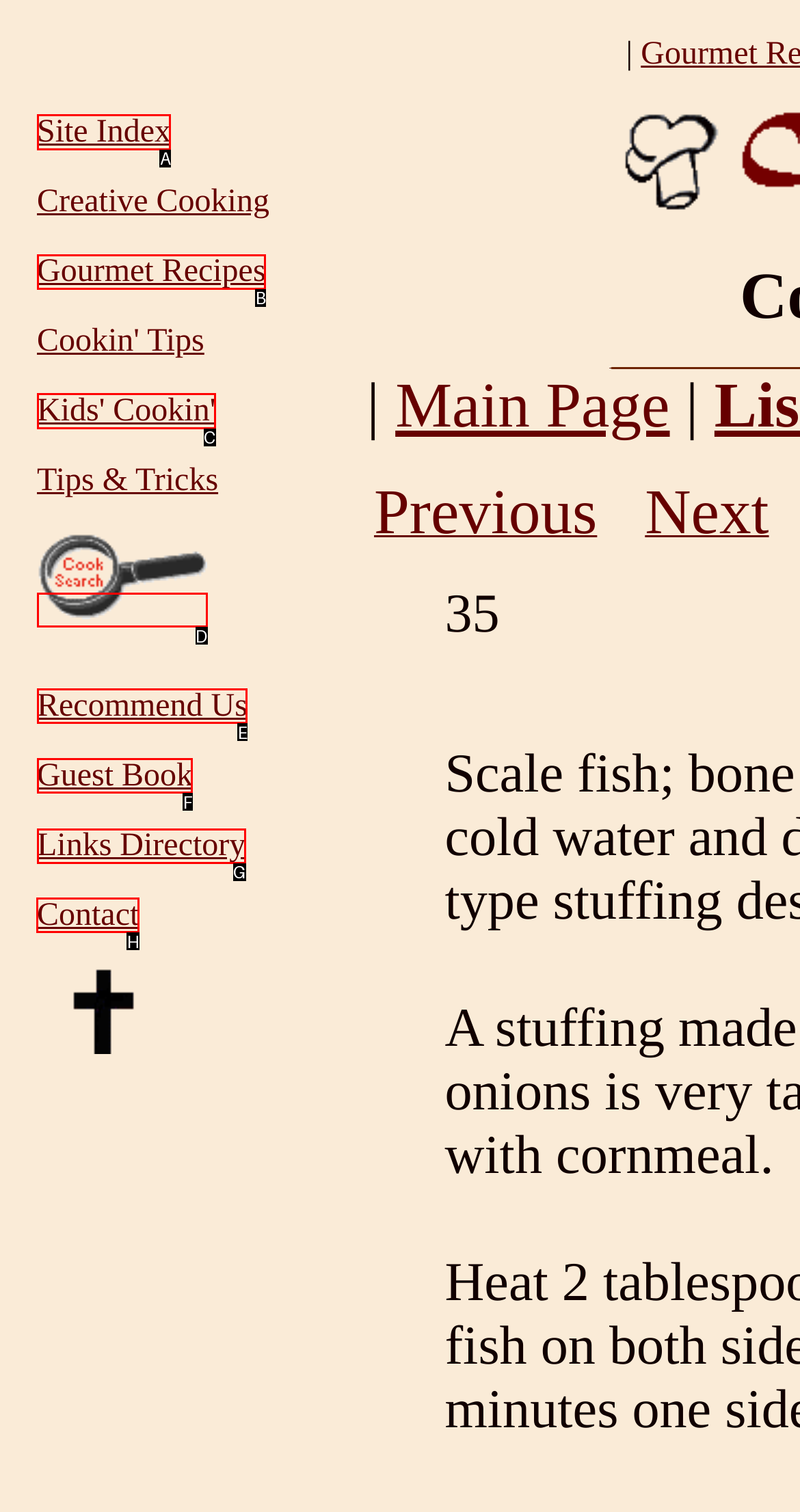To achieve the task: contact us, which HTML element do you need to click?
Respond with the letter of the correct option from the given choices.

H